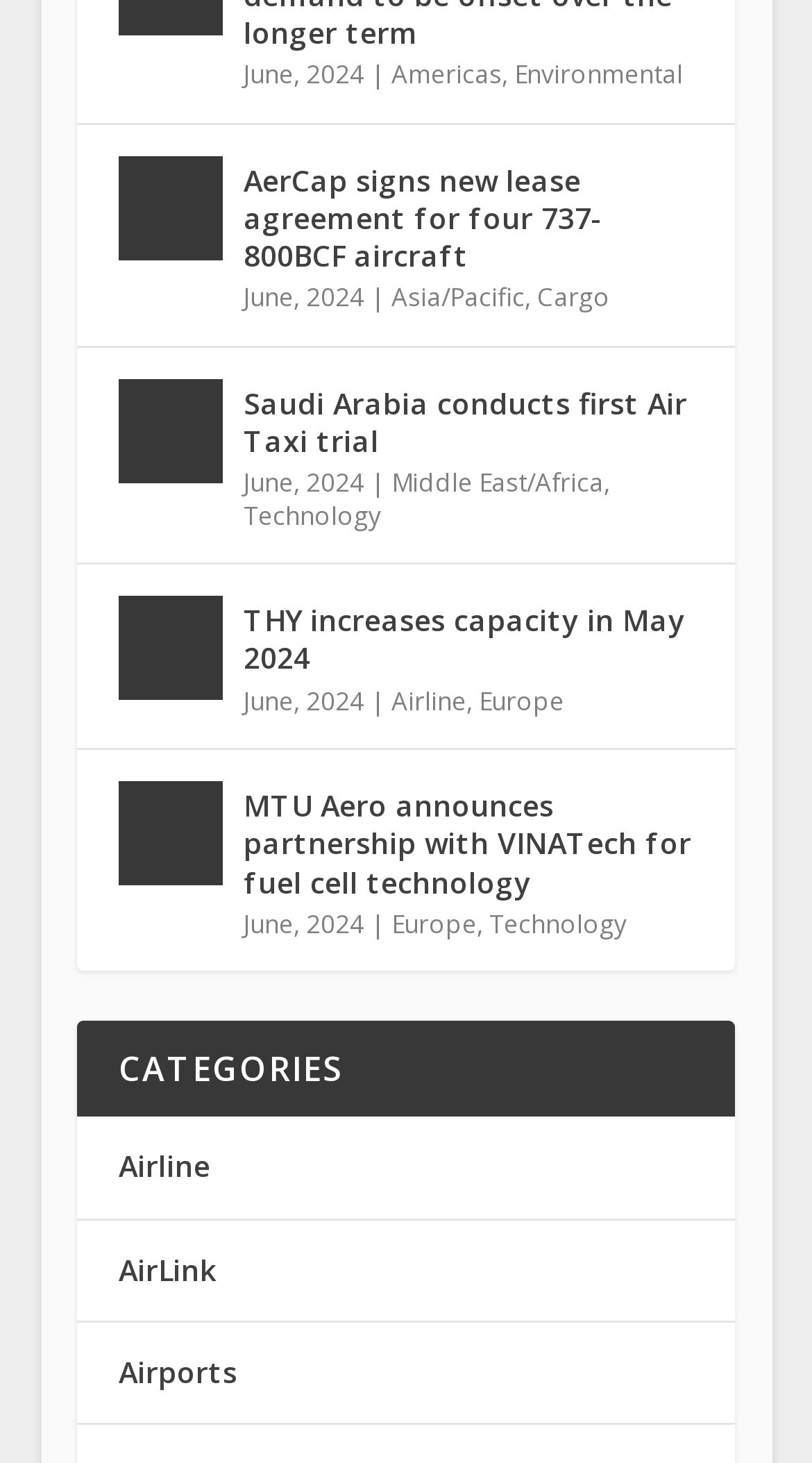Please provide the bounding box coordinates for the element that needs to be clicked to perform the instruction: "Browse Airline news". The coordinates must consist of four float numbers between 0 and 1, formatted as [left, top, right, bottom].

[0.146, 0.784, 0.259, 0.811]